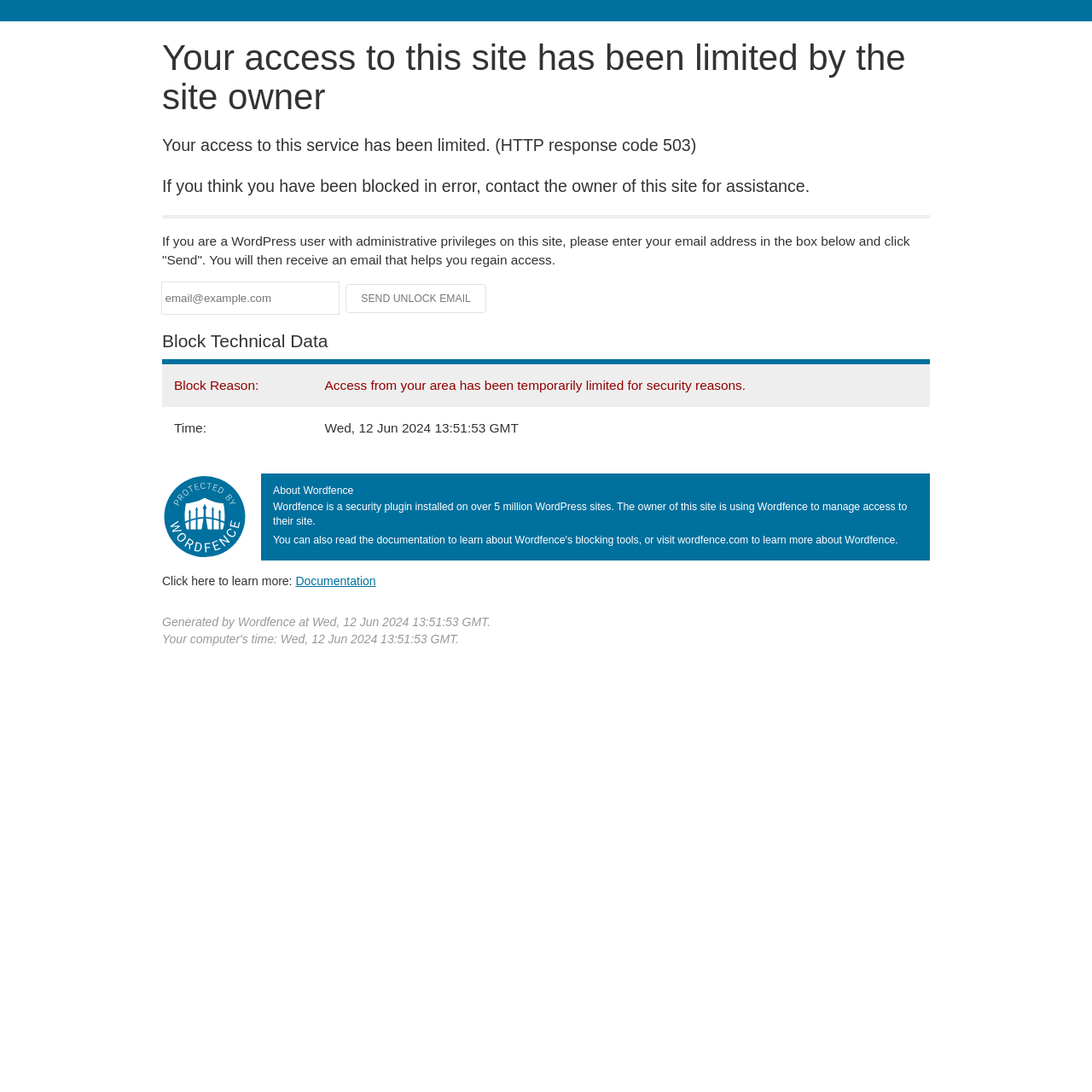Please identify the primary heading of the webpage and give its text content.

Your access to this site has been limited by the site owner